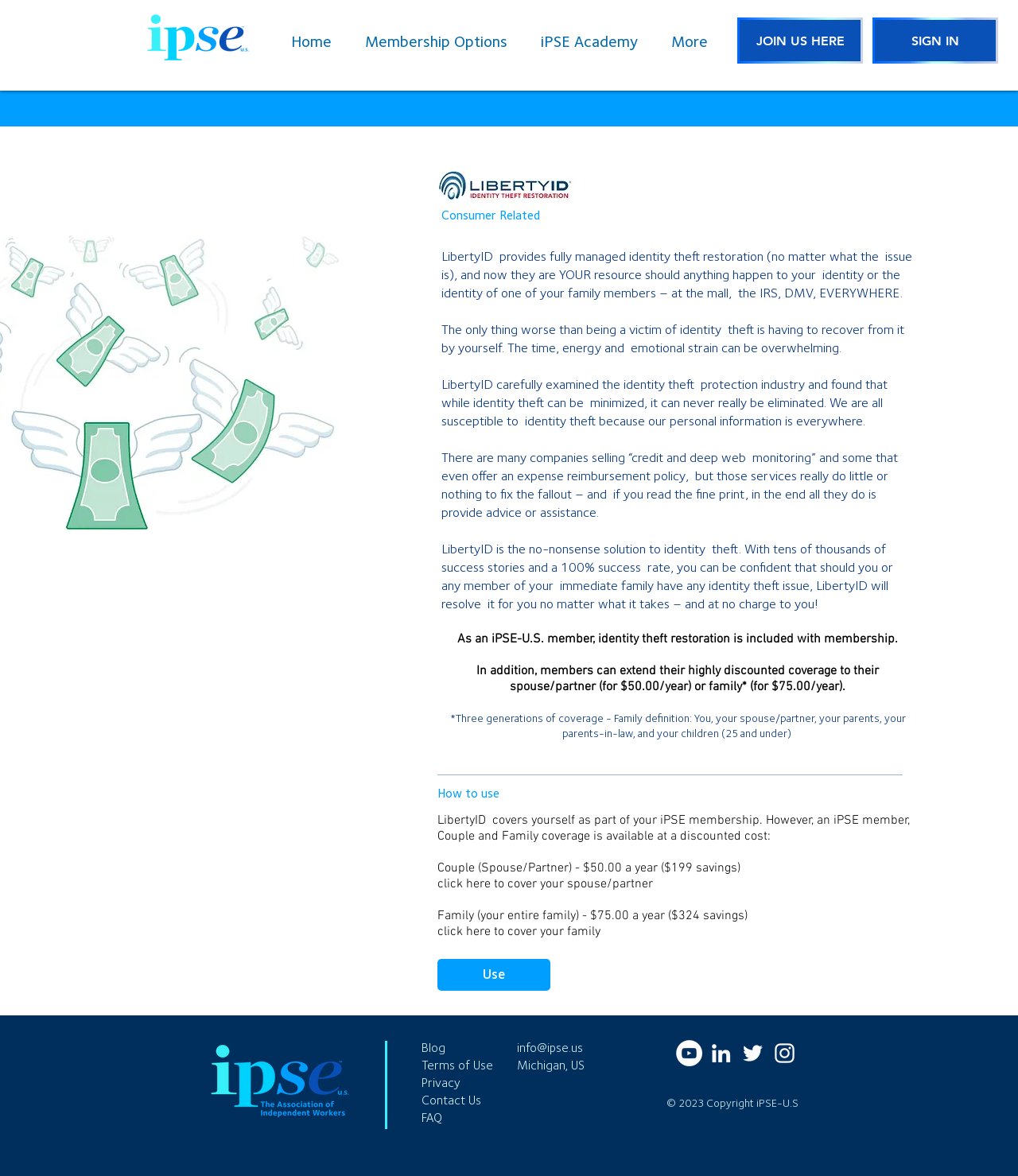Provide the bounding box coordinates of the HTML element described as: "More". The bounding box coordinates should be four float numbers between 0 and 1, i.e., [left, top, right, bottom].

[0.648, 0.022, 0.716, 0.049]